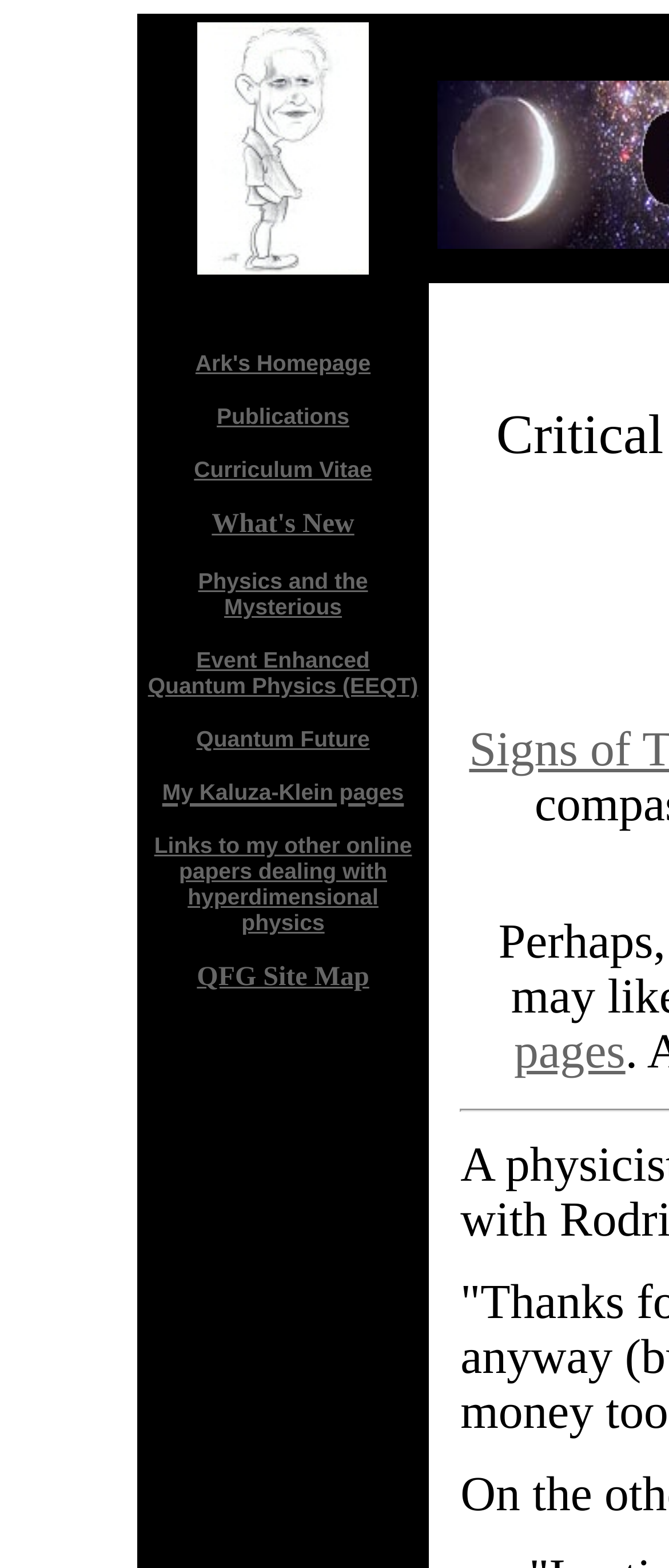From the webpage screenshot, predict the bounding box of the UI element that matches this description: "Quantum Future".

[0.293, 0.463, 0.553, 0.479]